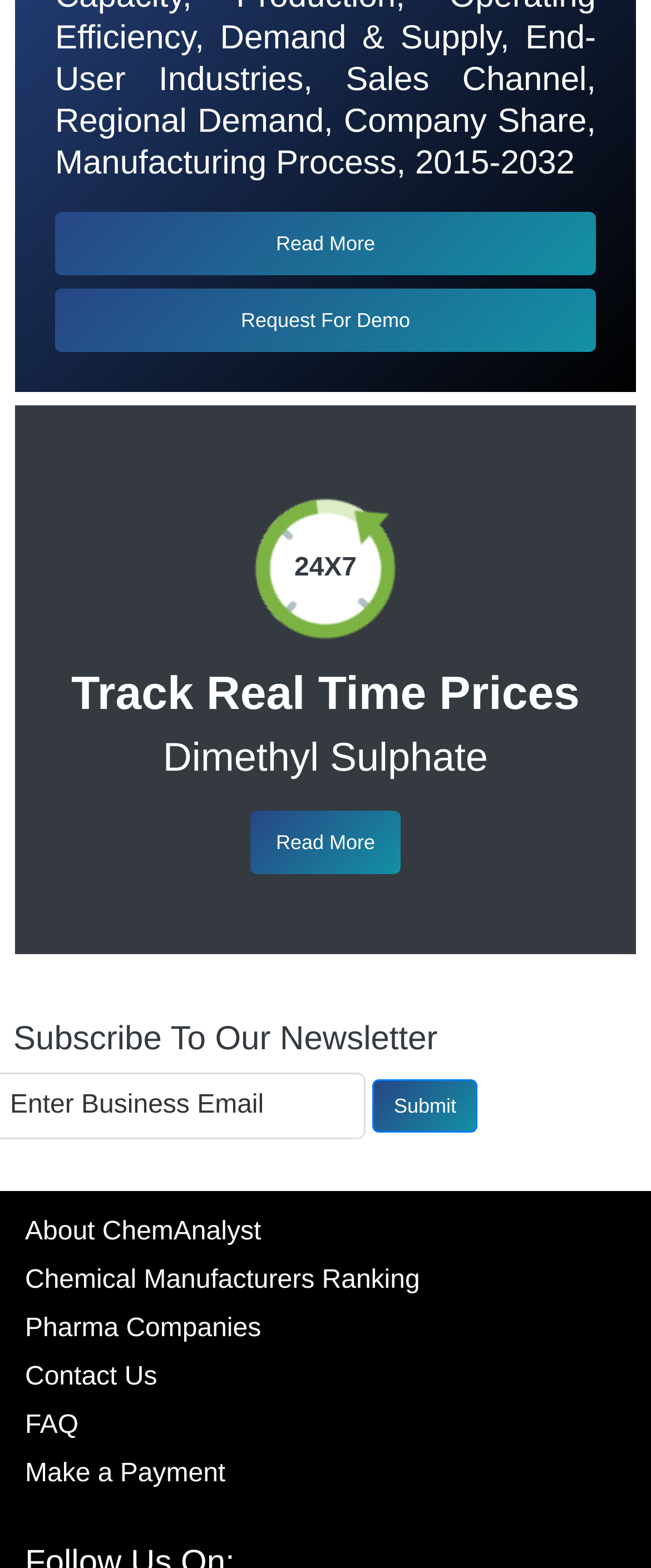Determine the bounding box coordinates of the clickable element to achieve the following action: 'Read about Covid Disagreement with Spouse'. Provide the coordinates as four float values between 0 and 1, formatted as [left, top, right, bottom].

None